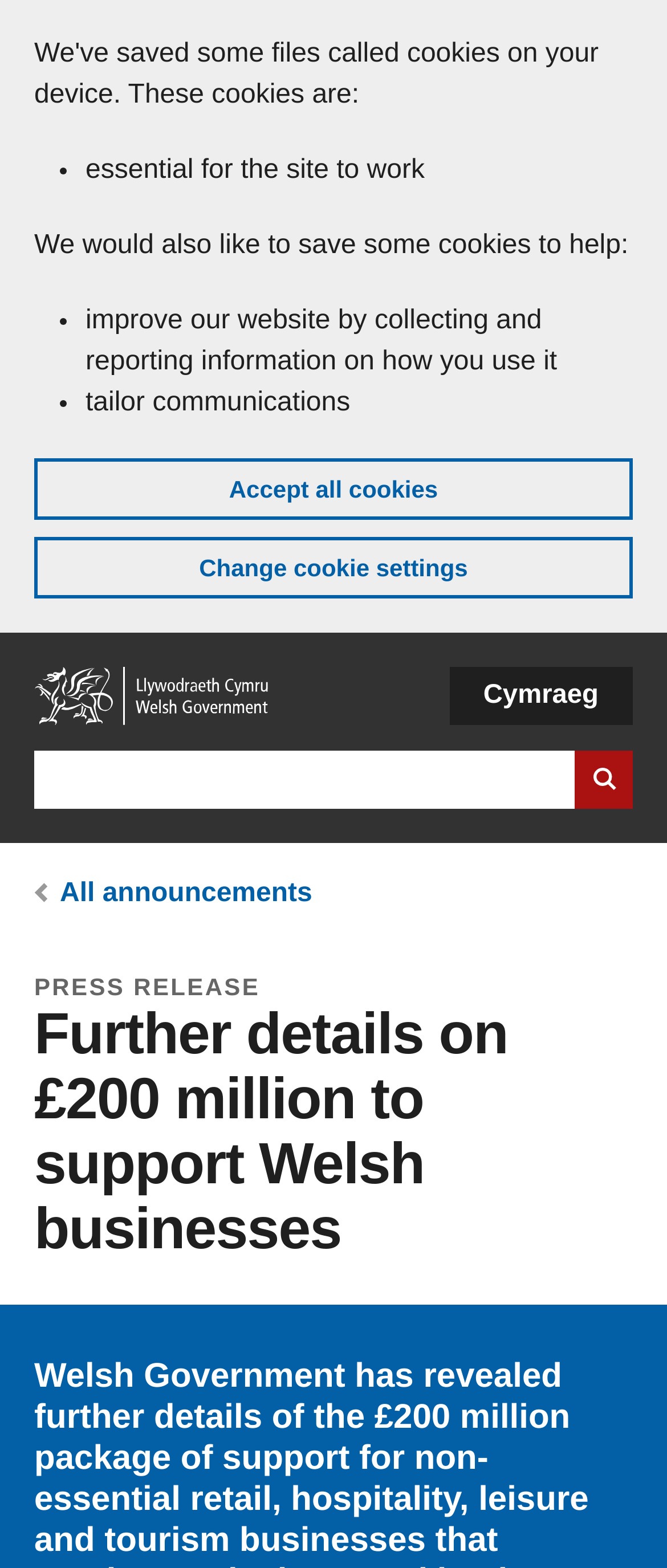Provide the bounding box coordinates of the area you need to click to execute the following instruction: "Change language to Cymraeg".

[0.673, 0.425, 0.949, 0.462]